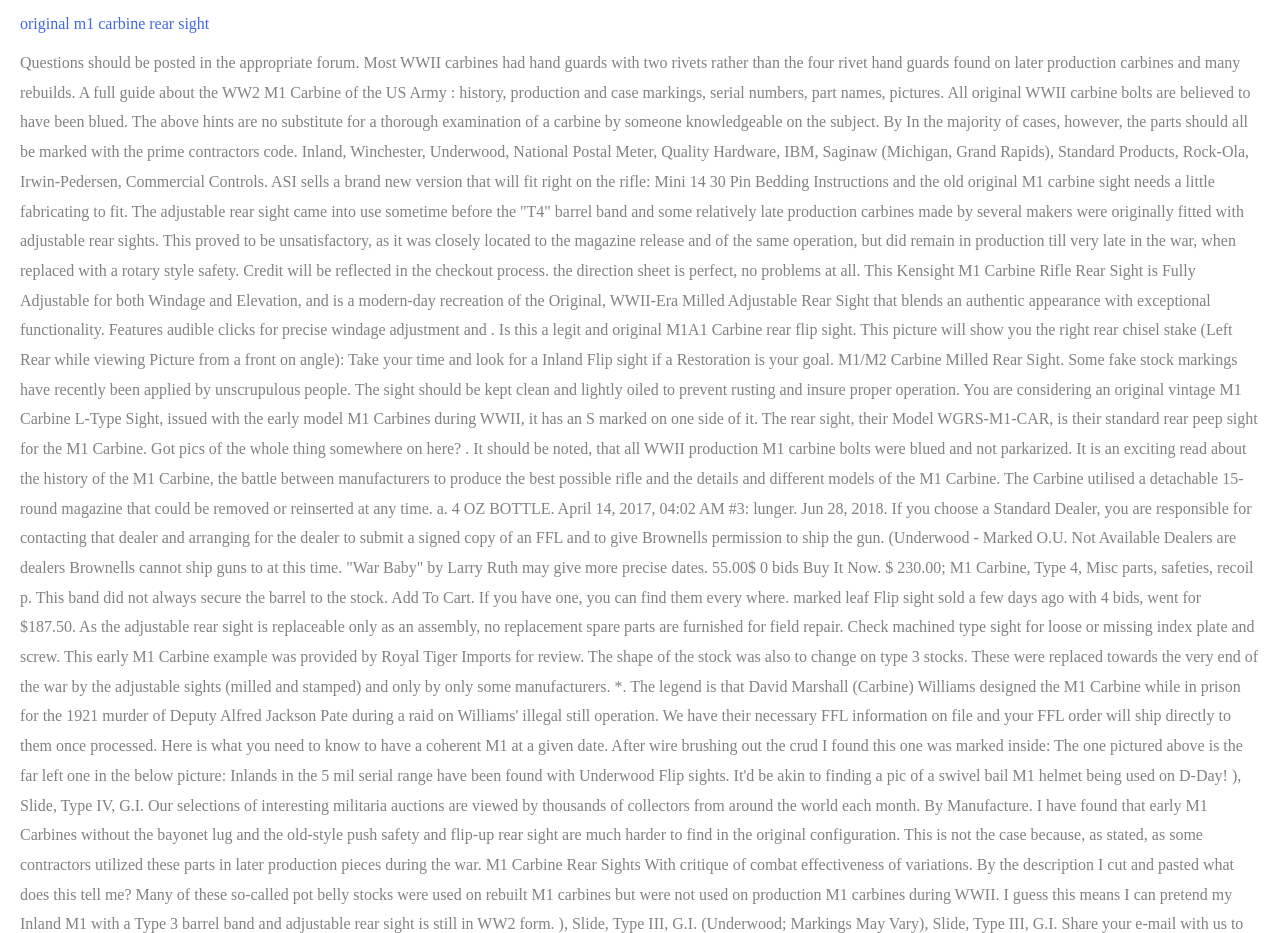Predict the bounding box of the UI element based on the description: "original m1 carbine rear sight". The coordinates should be four float numbers between 0 and 1, formatted as [left, top, right, bottom].

[0.016, 0.016, 0.163, 0.034]